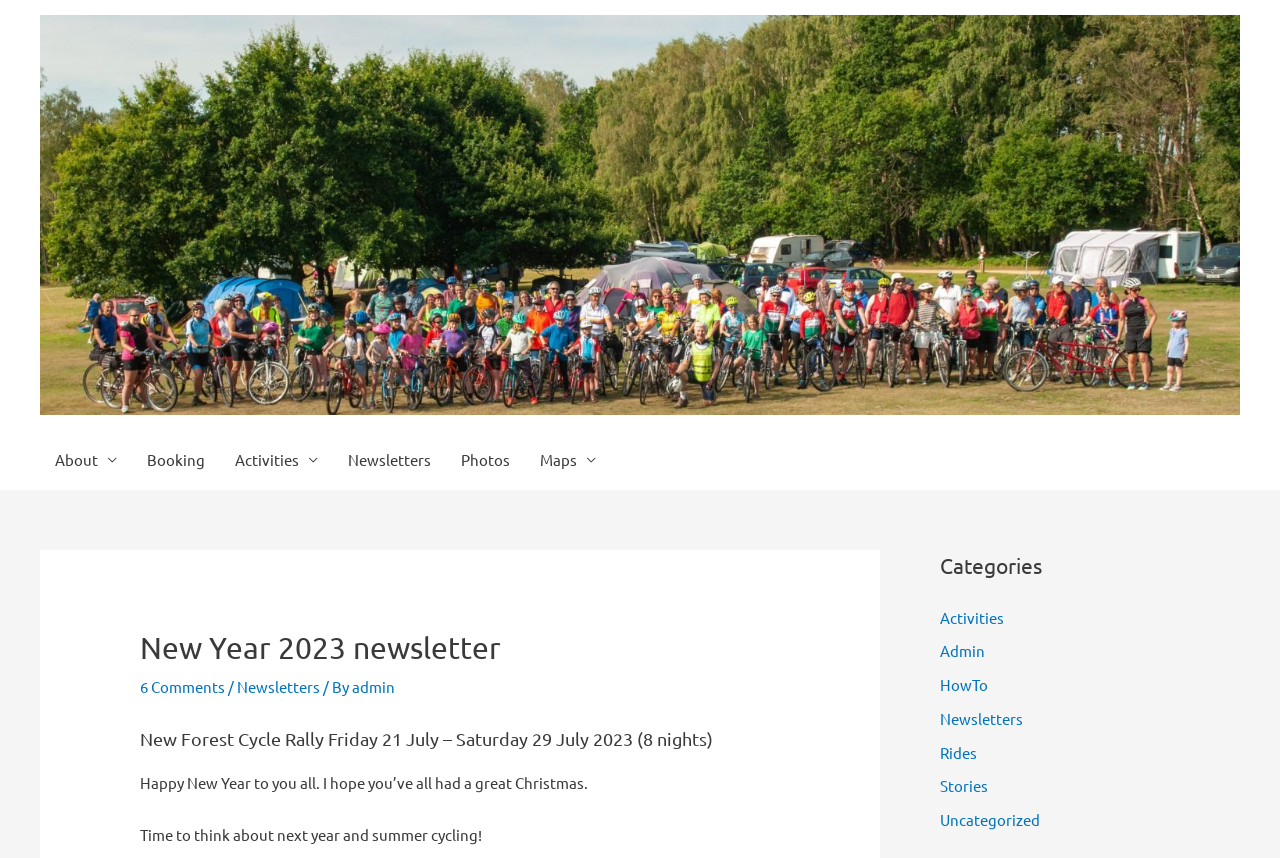What is the date range of the cycling event?
Can you offer a detailed and complete answer to this question?

I found the answer by looking at the heading element that says 'New Forest Cycle Rally Friday 21 July – Saturday 29 July 2023 (8 nights)'. This heading contains the date range of the cycling event.